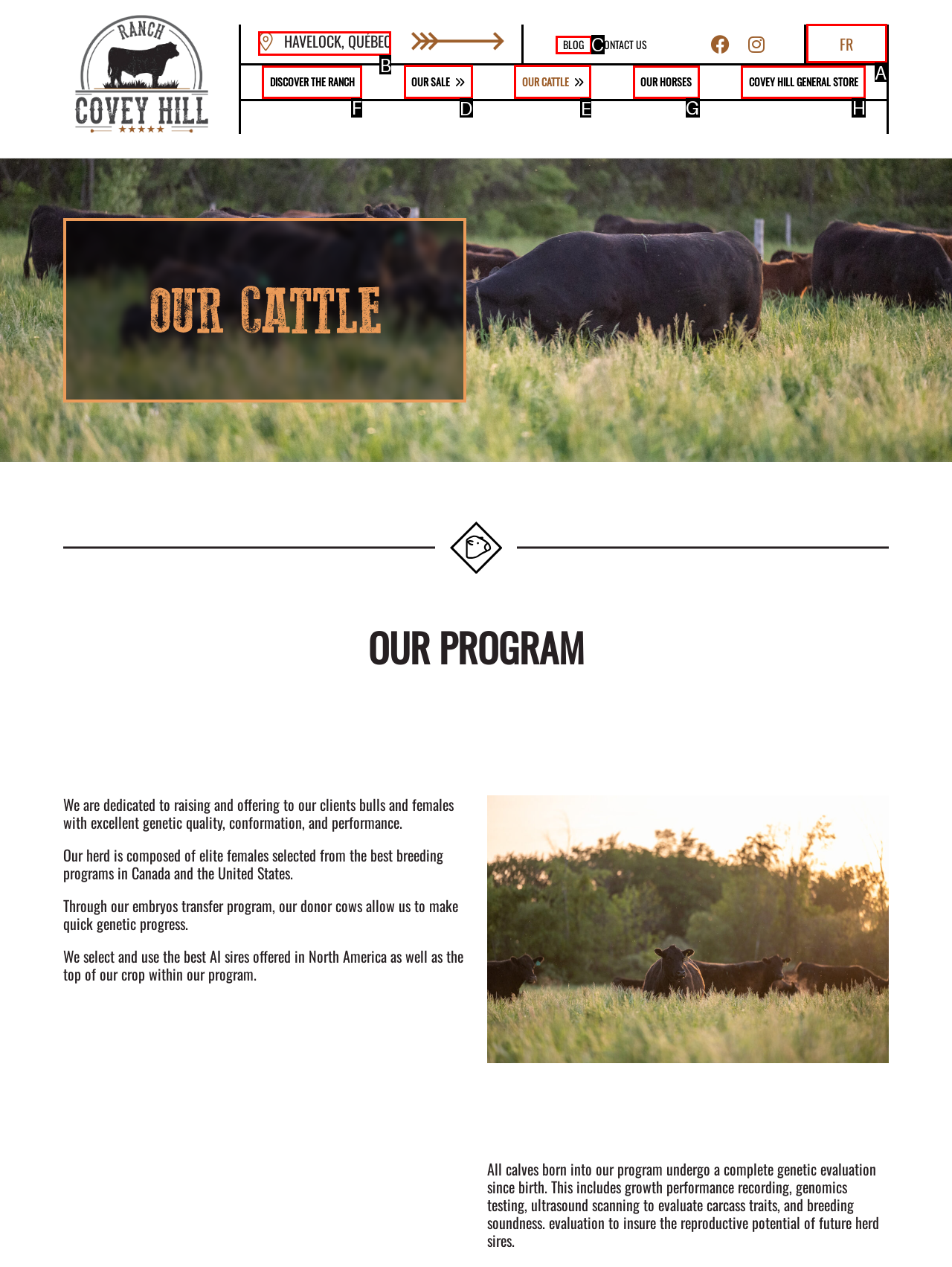Choose the option that matches the following description: Blog
Reply with the letter of the selected option directly.

C